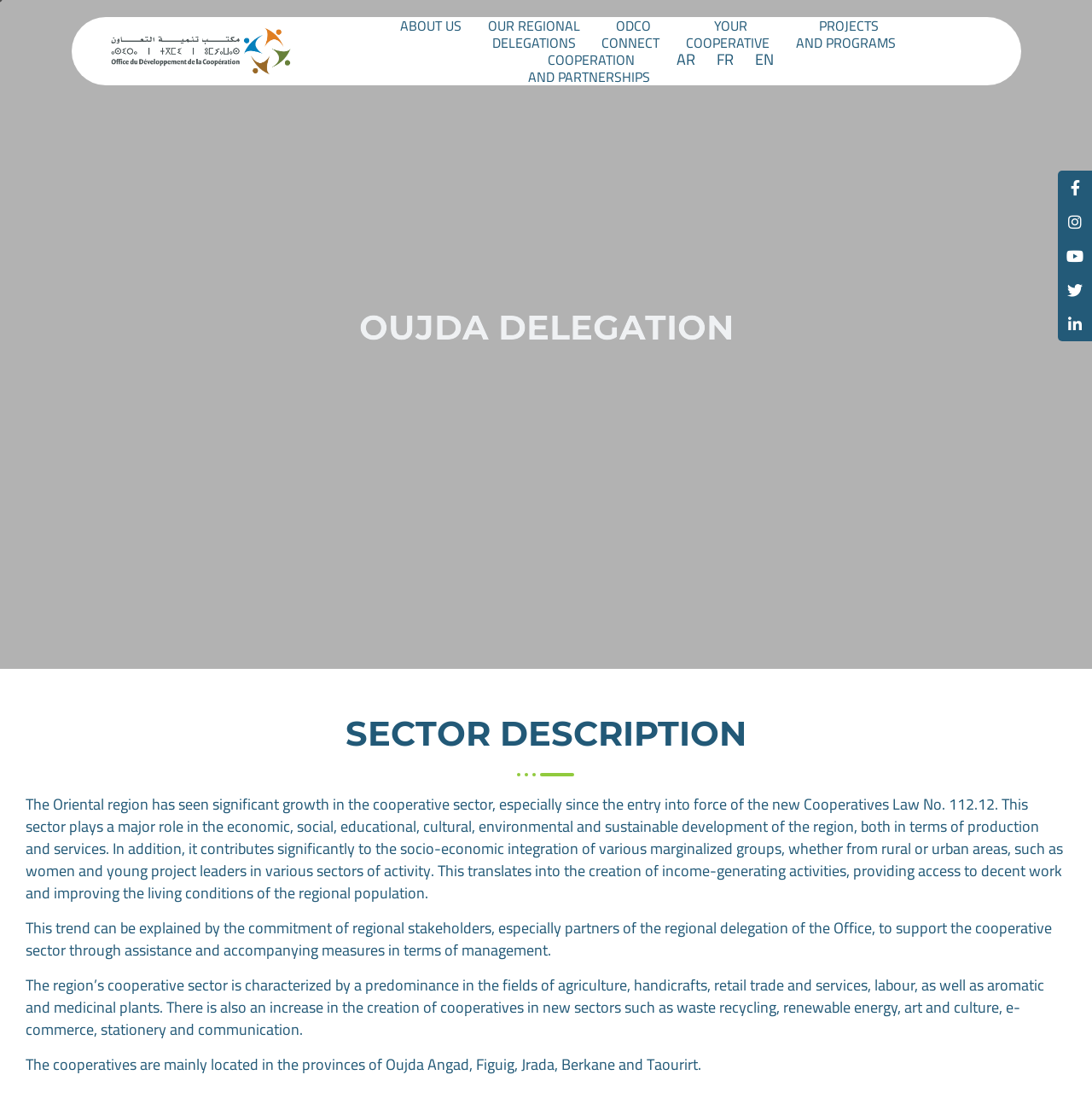What is the main sector described in this webpage?
Provide a thorough and detailed answer to the question.

The main sector described in this webpage is the cooperative sector, which is mentioned in the heading 'SECTOR DESCRIPTION' and is the focus of the text that follows.